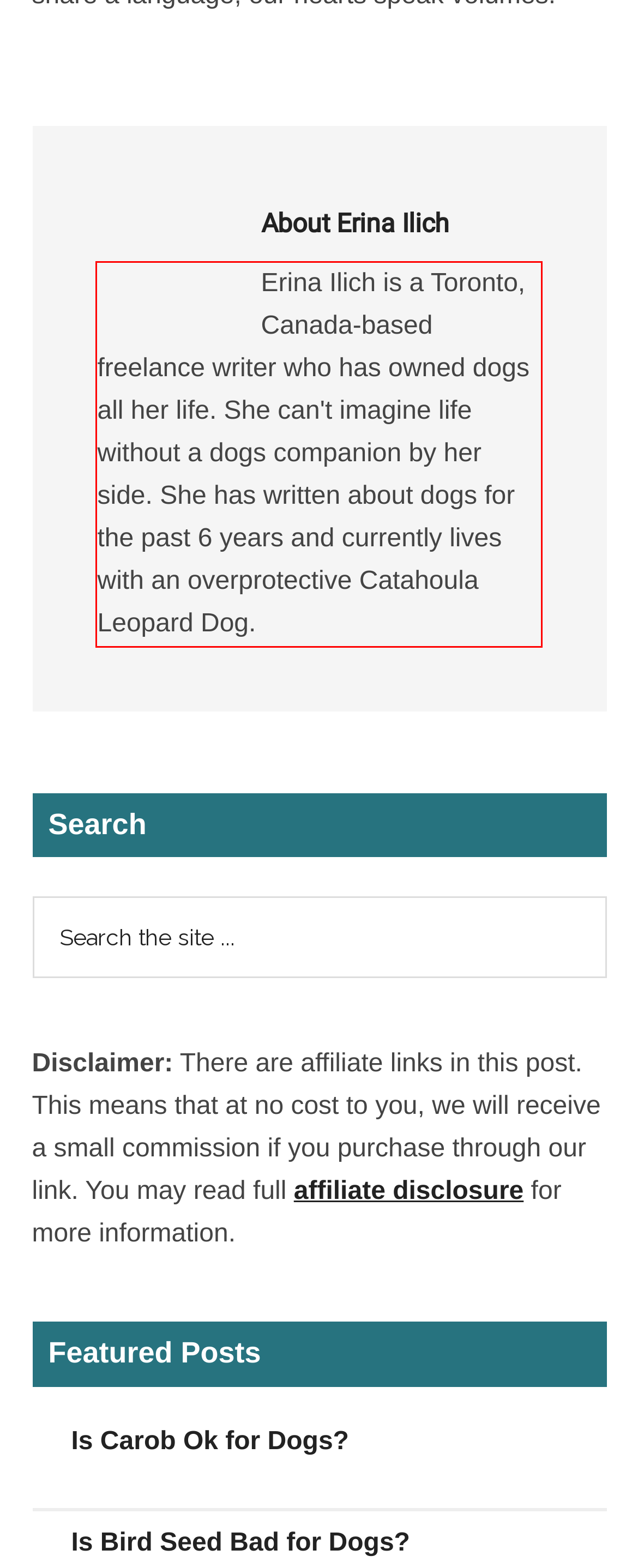Perform OCR on the text inside the red-bordered box in the provided screenshot and output the content.

Erina Ilich is a Toronto, Canada-based freelance writer who has owned dogs all her life. She can't imagine life without a dogs companion by her side. She has written about dogs for the past 6 years and currently lives with an overprotective Catahoula Leopard Dog.